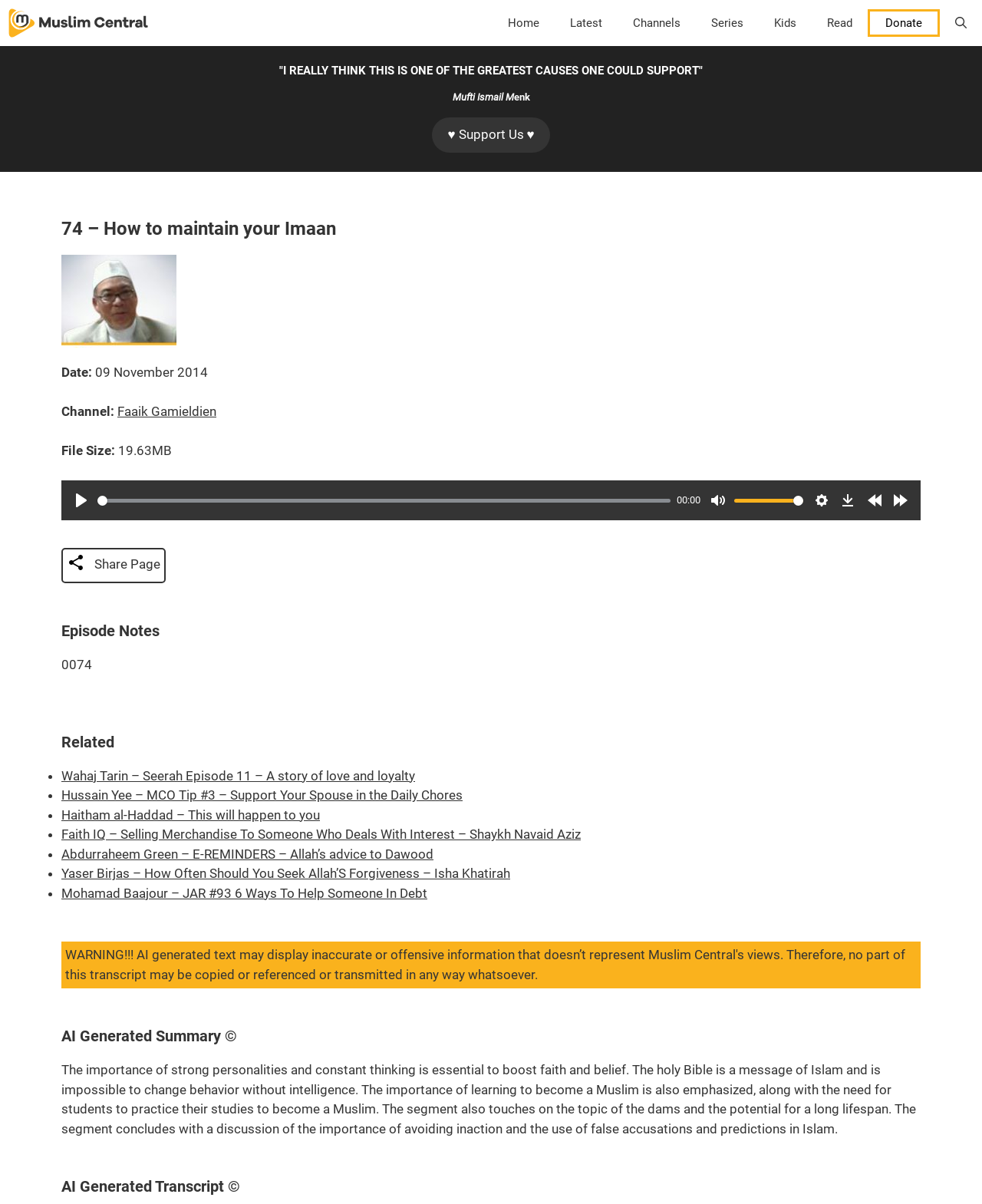From the screenshot, find the bounding box of the UI element matching this description: "♥ Support Us ♥". Supply the bounding box coordinates in the form [left, top, right, bottom], each a float between 0 and 1.

[0.44, 0.098, 0.56, 0.127]